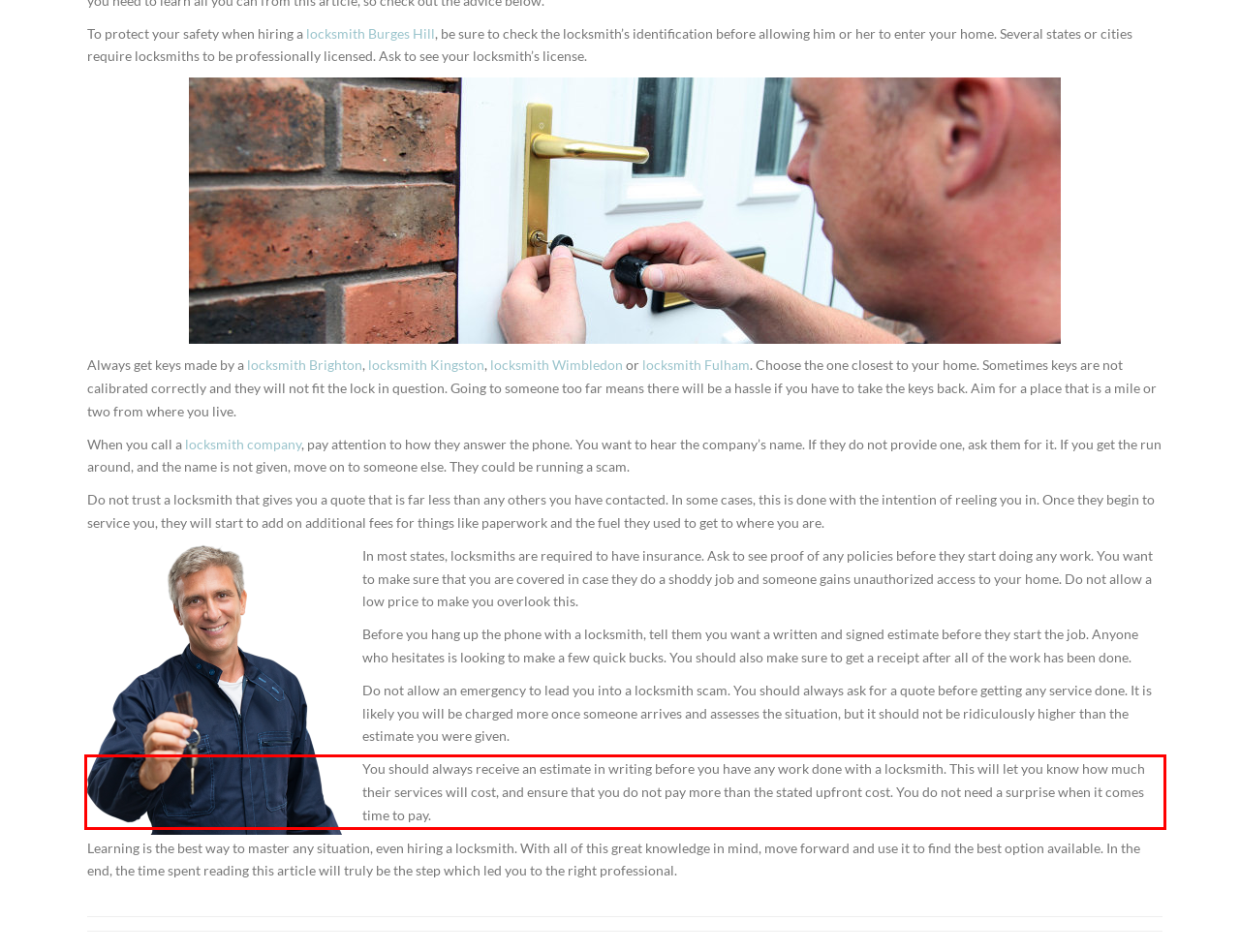Please identify and extract the text content from the UI element encased in a red bounding box on the provided webpage screenshot.

You should always receive an estimate in writing before you have any work done with a locksmith. This will let you know how much their services will cost, and ensure that you do not pay more than the stated upfront cost. You do not need a surprise when it comes time to pay.